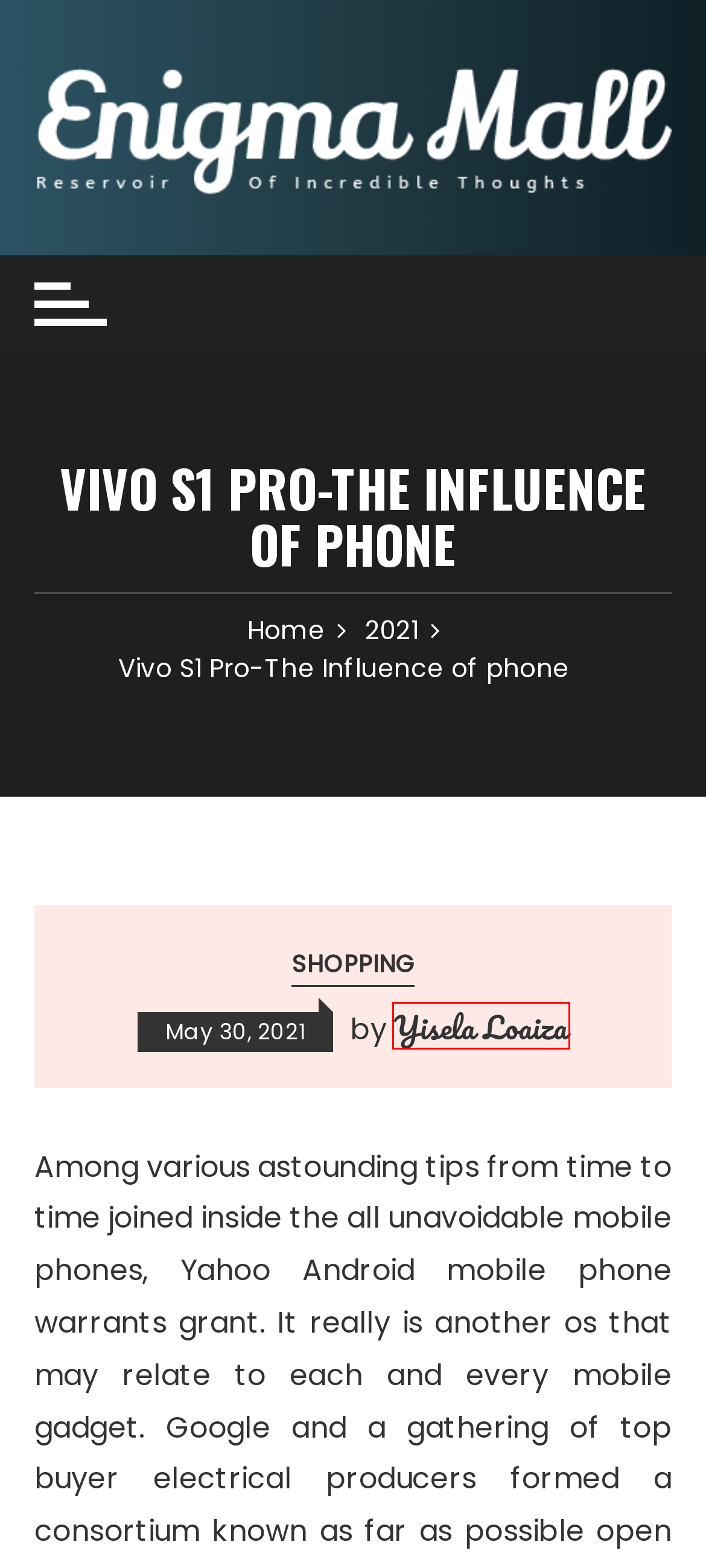You are given a screenshot of a webpage with a red rectangle bounding box. Choose the best webpage description that matches the new webpage after clicking the element in the bounding box. Here are the candidates:
A. December 2021 – Enigma Mall
B. Sports – Enigma Mall
C. October 2022 – Enigma Mall
D. Business – Enigma Mall
E. A Vitality Manifesto – Embracing Verso Cell Being Supplement – Enigma Mall
F. Yisela Loaiza – Enigma Mall
G. general – Enigma Mall
H. Enigma Mall – Reservoir Of Incredible Thoughts

F